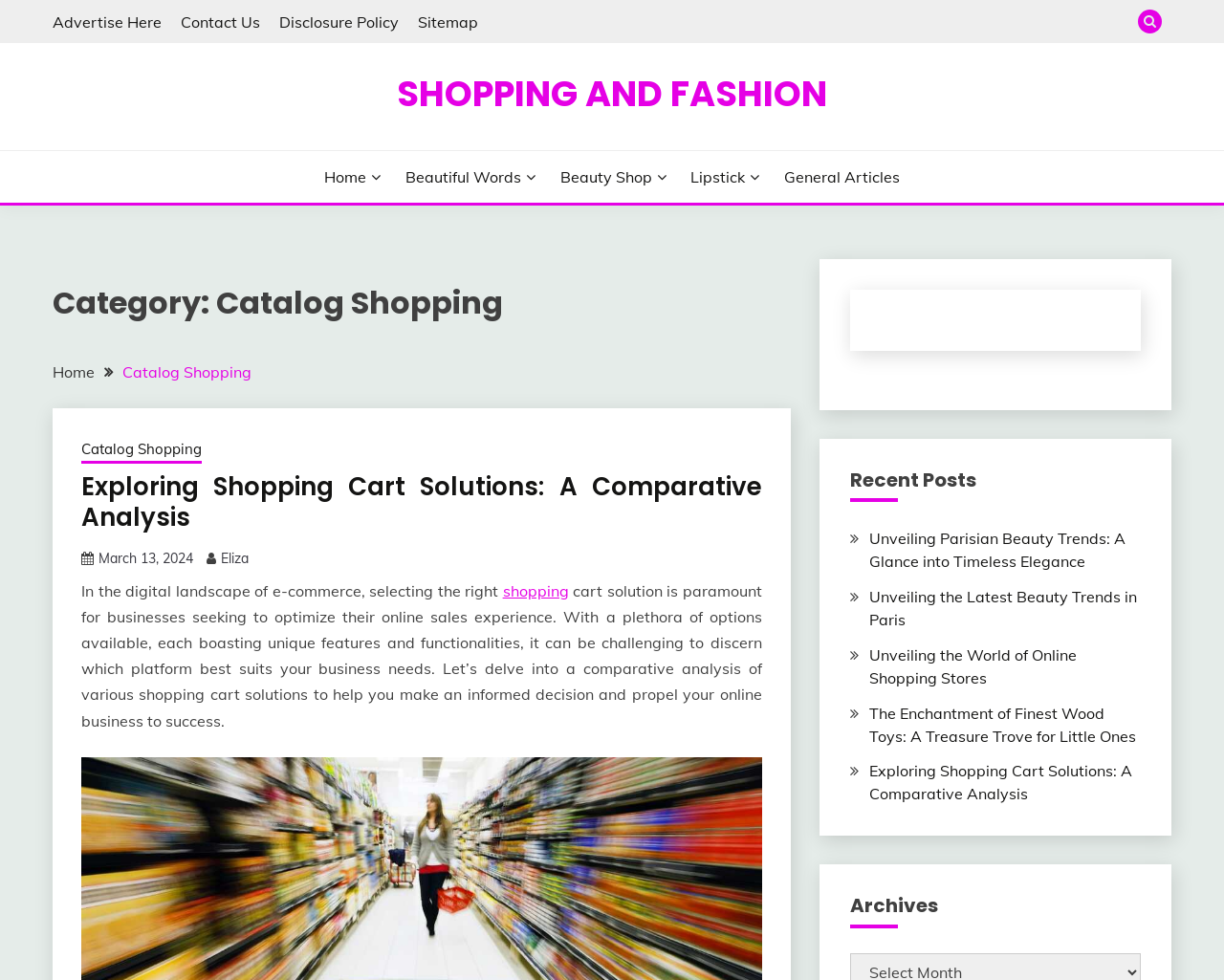Using the description "Sitemap", predict the bounding box of the relevant HTML element.

[0.341, 0.012, 0.391, 0.032]